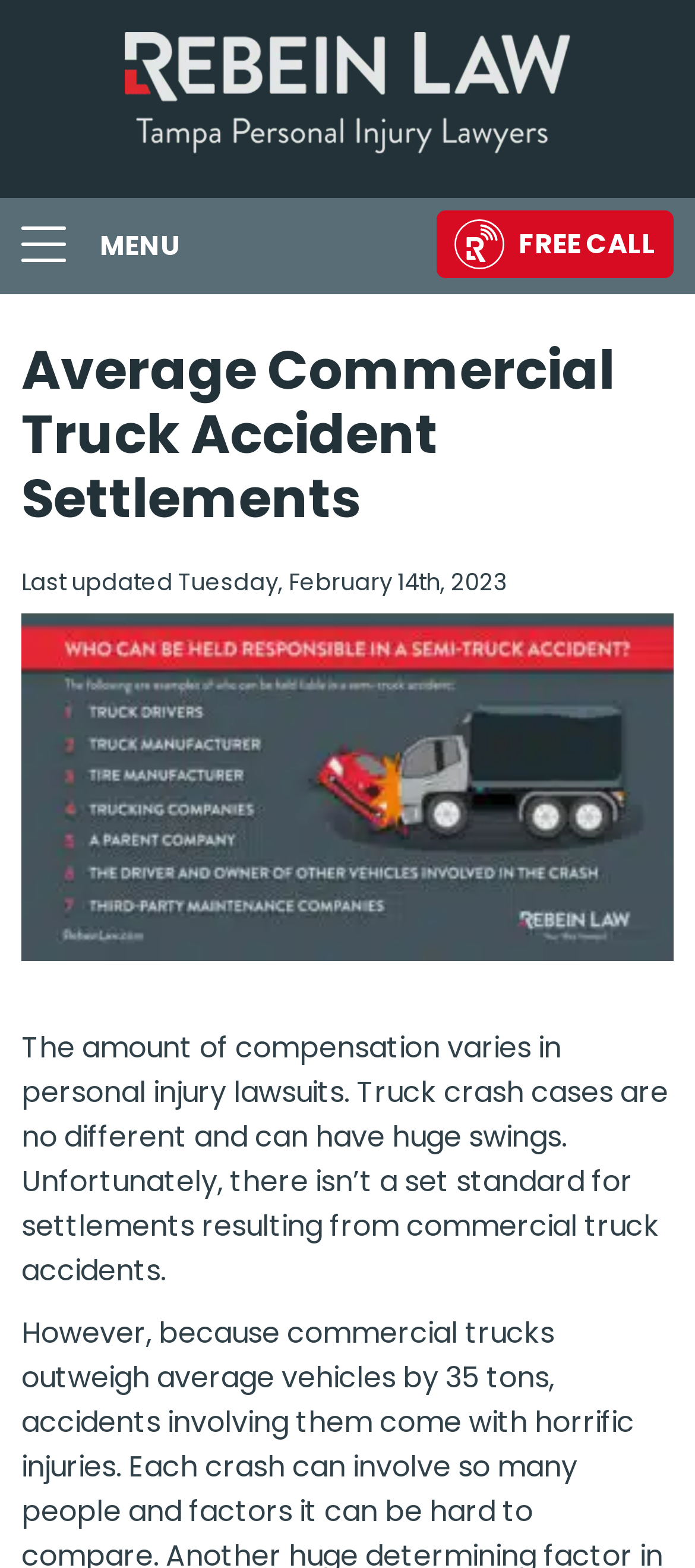Please study the image and answer the question comprehensively:
What is the purpose of the 'Free Call' button?

The 'Free Call' button is likely intended to allow users to make a free call to the law firm, as indicated by the text 'Free Call FREE CALL' and the accompanying image.